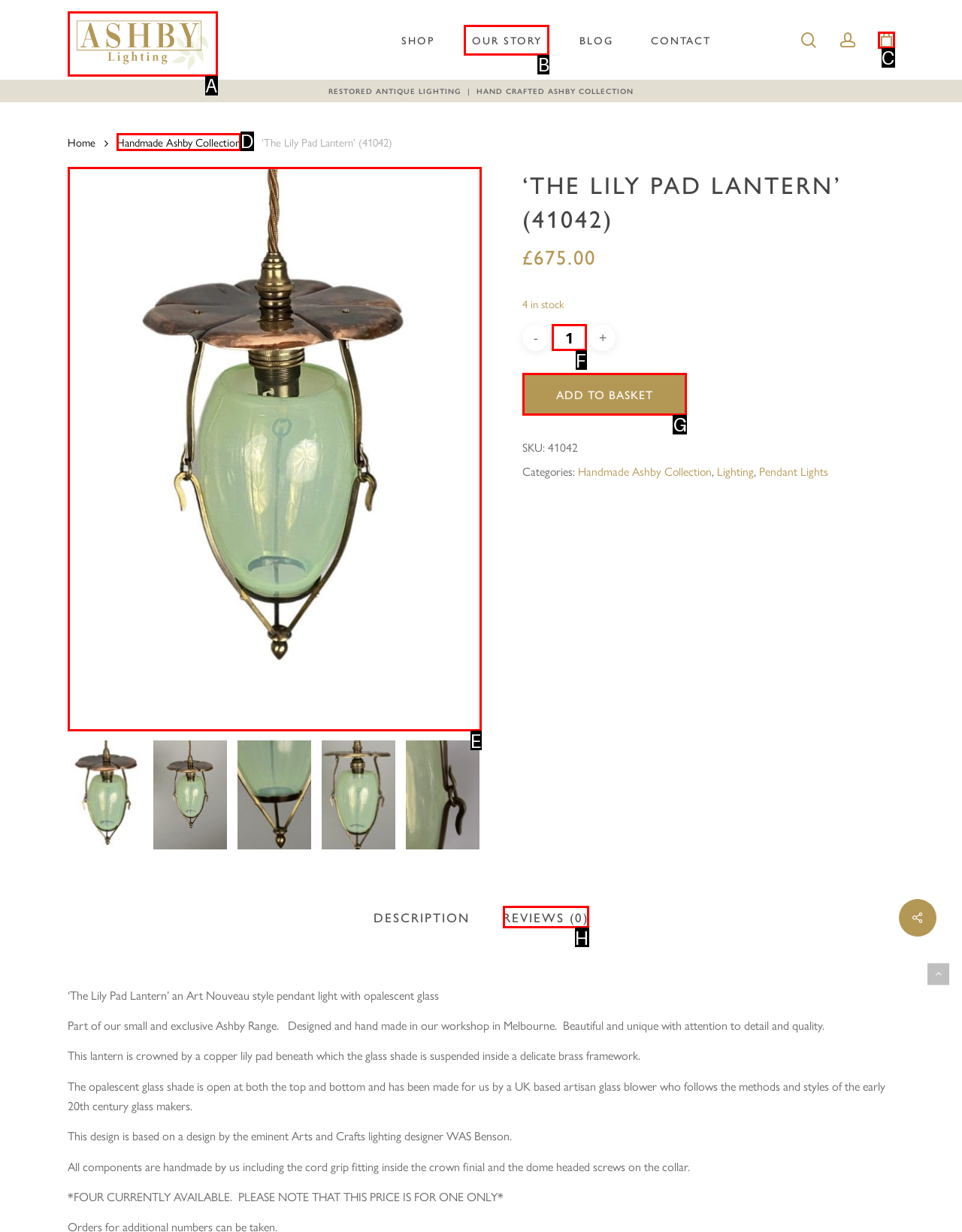Which option should be clicked to execute the following task: Add to basket? Respond with the letter of the selected option.

G